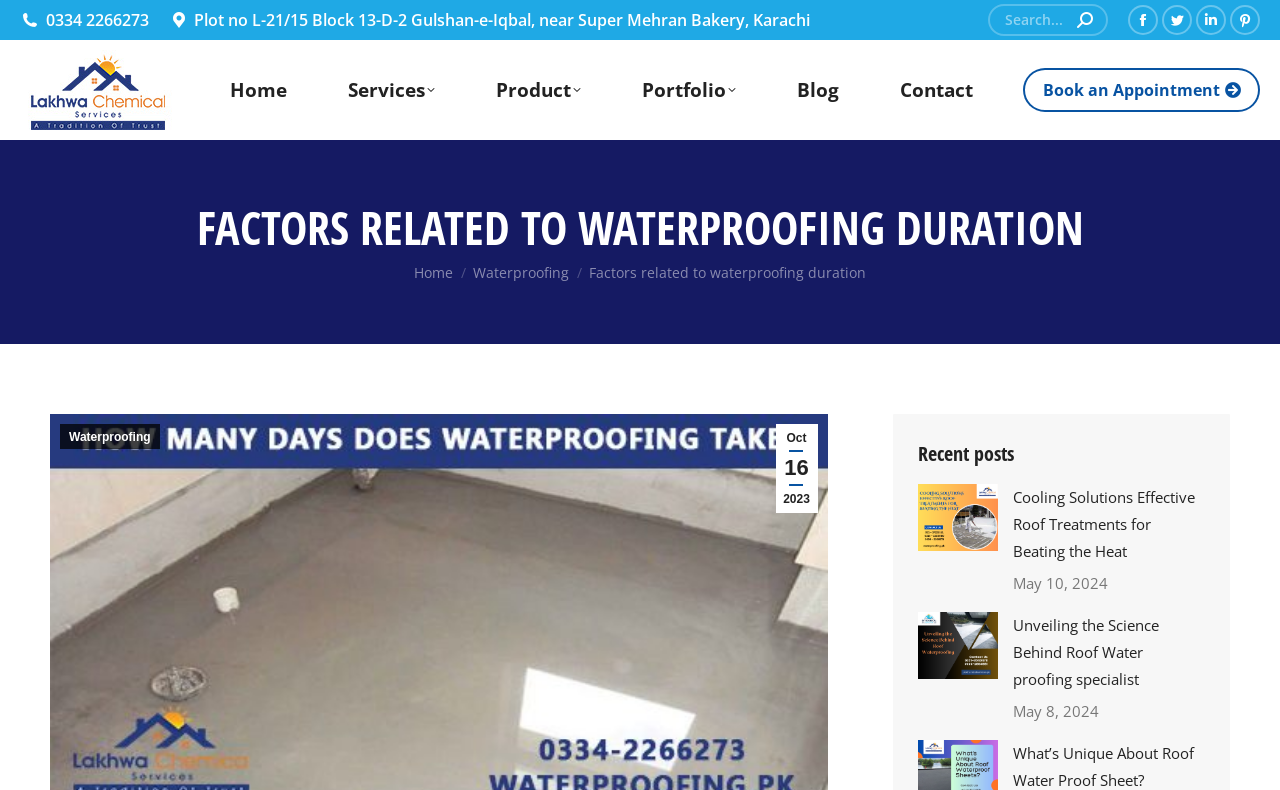Please find the bounding box for the following UI element description. Provide the coordinates in (top-left x, top-left y, bottom-right x, bottom-right y) format, with values between 0 and 1: aria-label="Post image"

[0.717, 0.613, 0.779, 0.698]